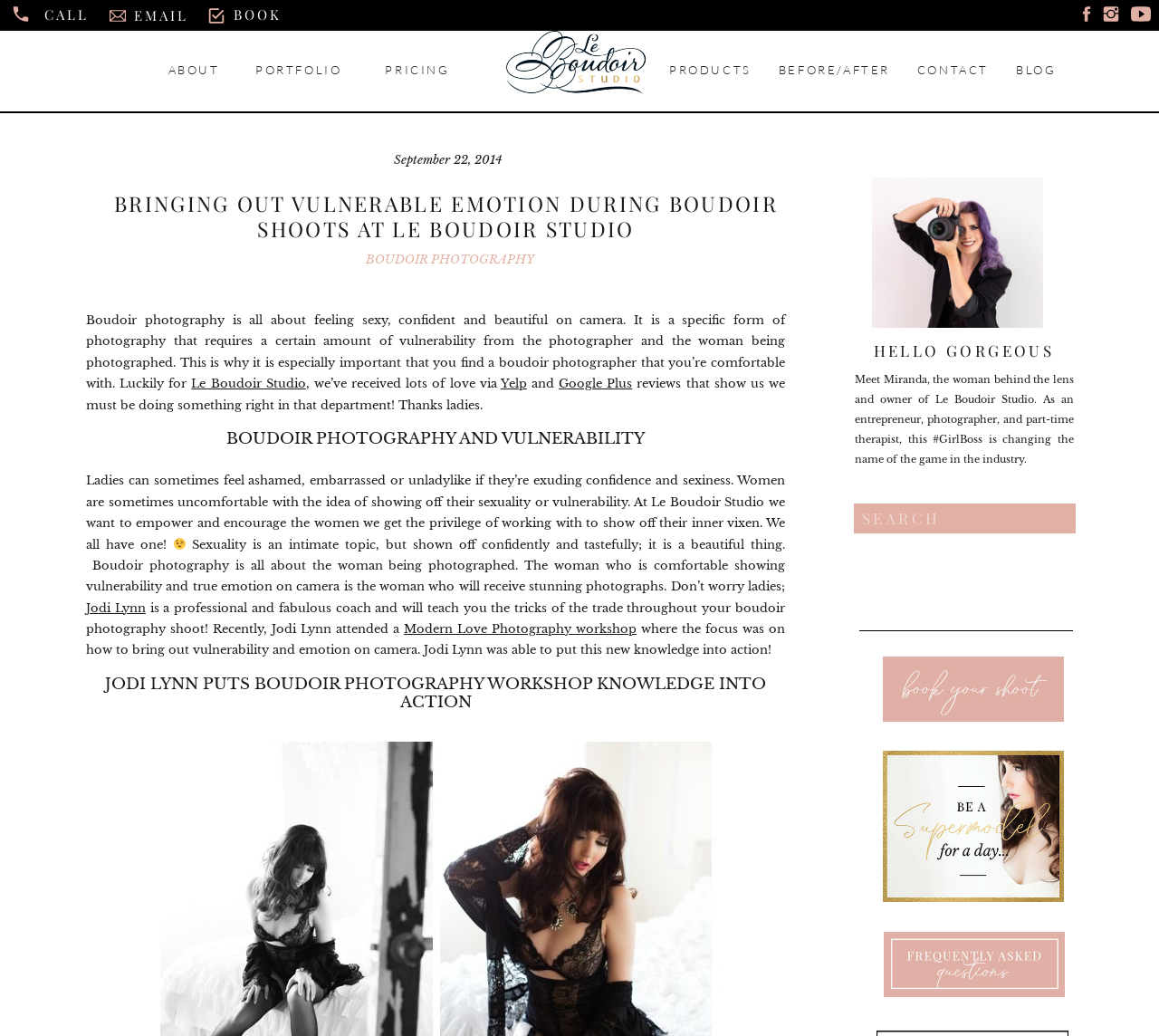Answer the following in one word or a short phrase: 
What is the name of the workshop mentioned in the article?

Modern Love Photography workshop